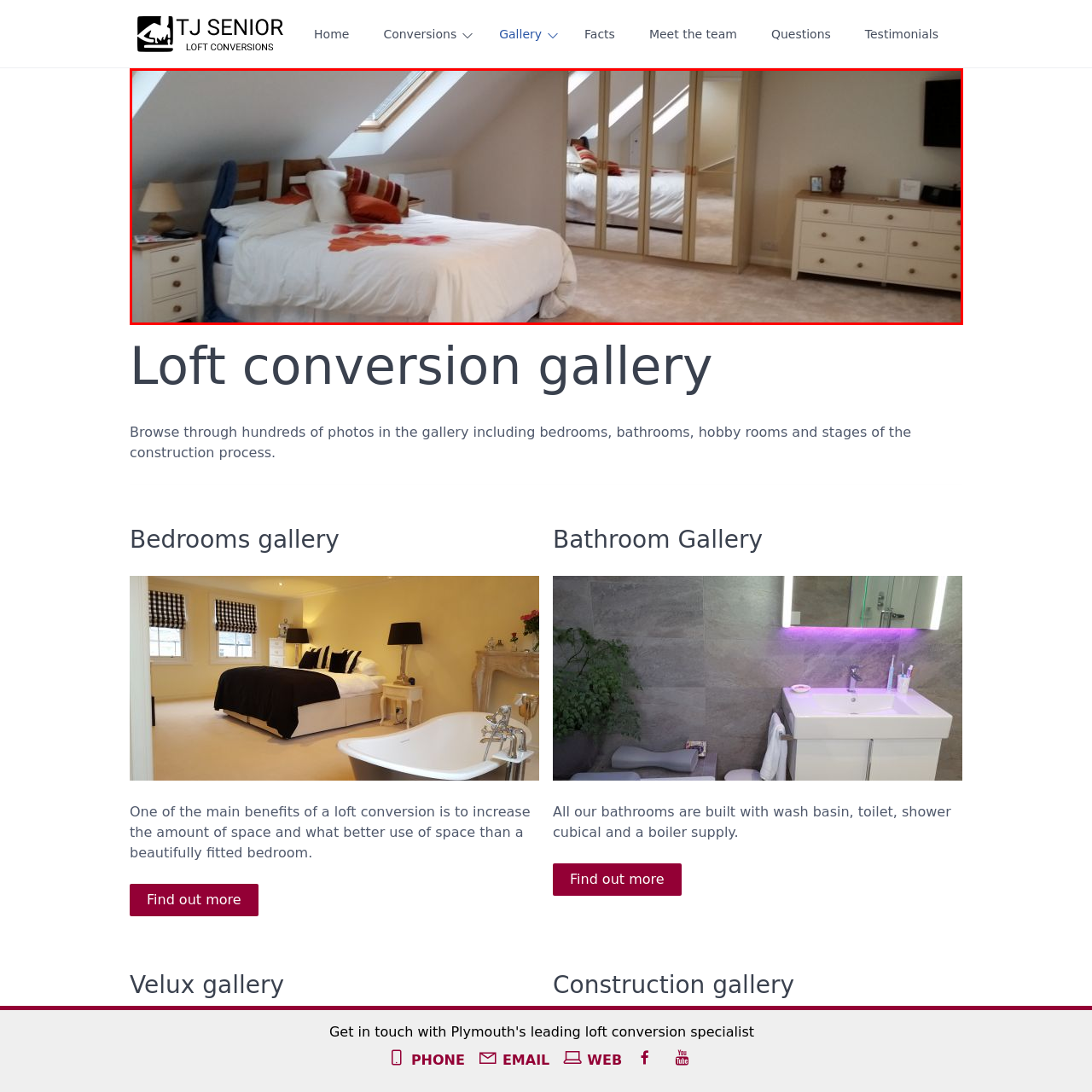Offer a detailed account of the image that is framed by the red bounding box.

The image showcases a beautifully designed loft bedroom, characterized by its cozy and inviting atmosphere. A neatly made bed is adorned with fluffy pillows and a decorative throw, creating a comfortable sleeping space. To the left, a bedside table with a lamp complements the earthy tones of the room, enhancing the tranquil ambiance. The room features slanted ceilings with skylights that allow natural light to flood in, highlighting the soft, neutral color palette of the walls and carpet. 

In the background, mirrored wardrobe doors reflect the spaciousness of the room, while subtle decor on a dresser adds a touch of personality. This bedroom exemplifies the potential of loft conversions, offering both functionality and style, making it an ideal space for relaxation and rest. The design effectively utilizes the available space, showcasing how a loft can be transformed into a beautiful living area.